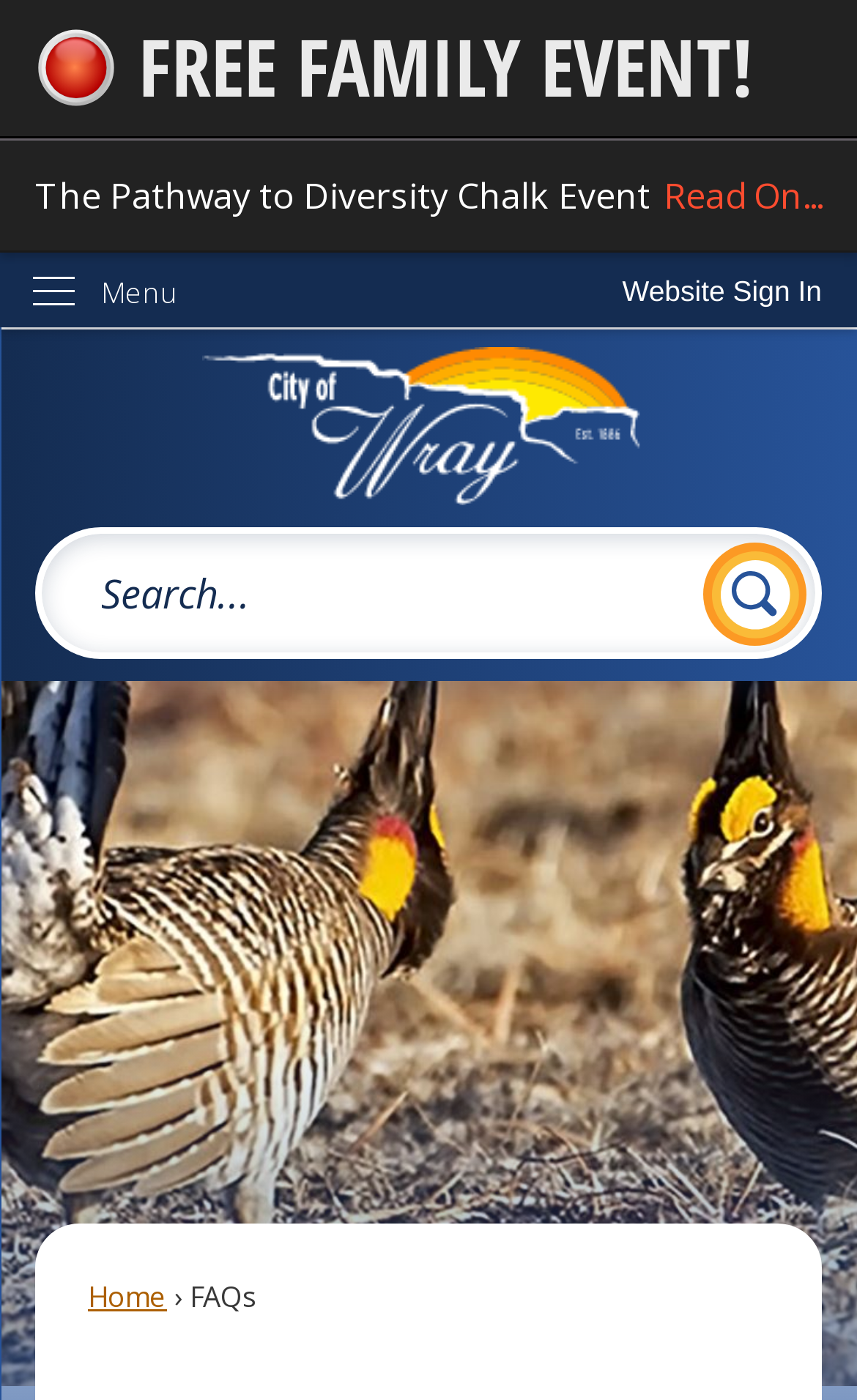Give a one-word or short-phrase answer to the following question: 
What is the purpose of the 'Skip to Main Content' link?

To skip to main content